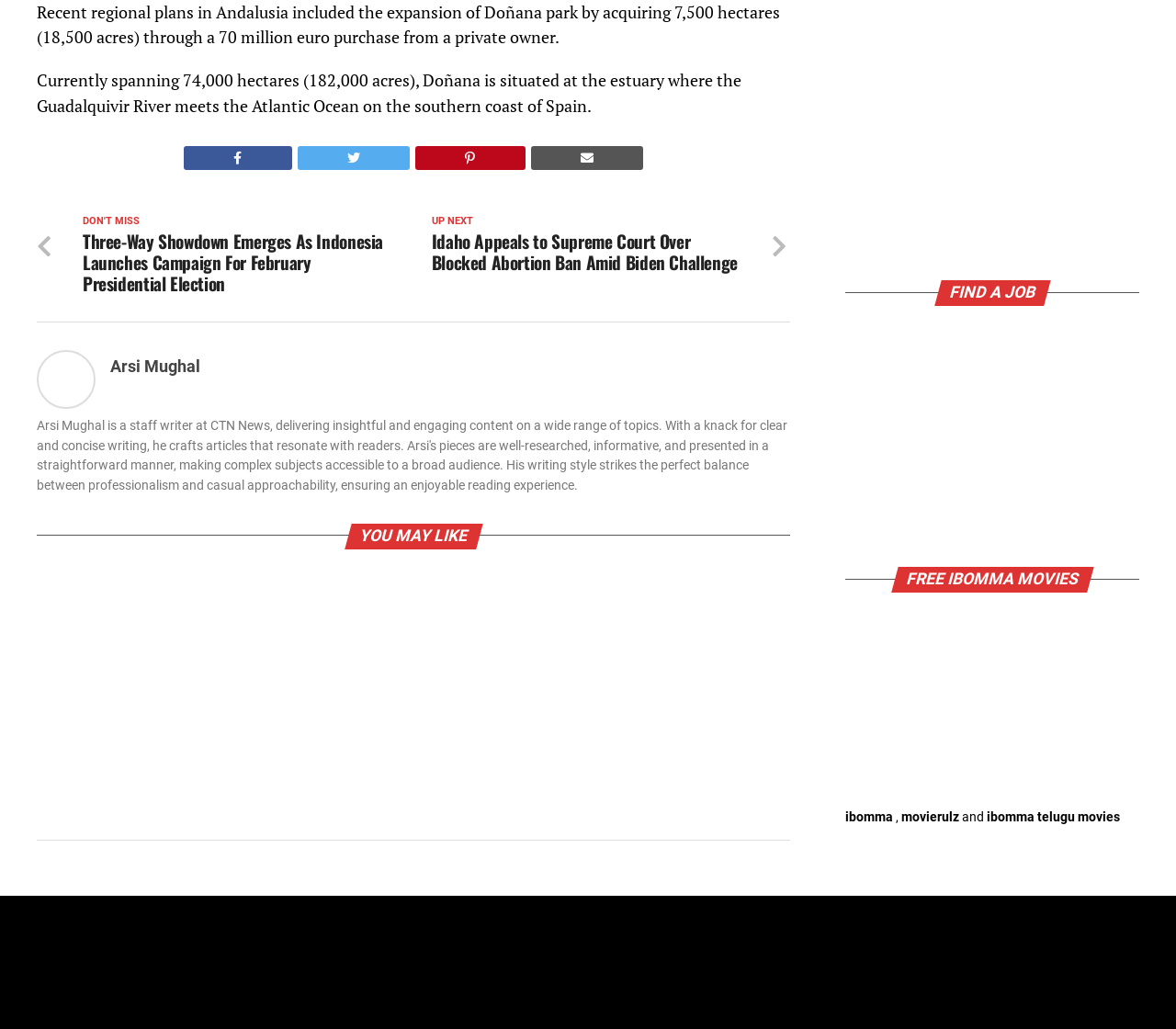Given the element description: "Arsi Mughal", predict the bounding box coordinates of this UI element. The coordinates must be four float numbers between 0 and 1, given as [left, top, right, bottom].

[0.094, 0.348, 0.17, 0.365]